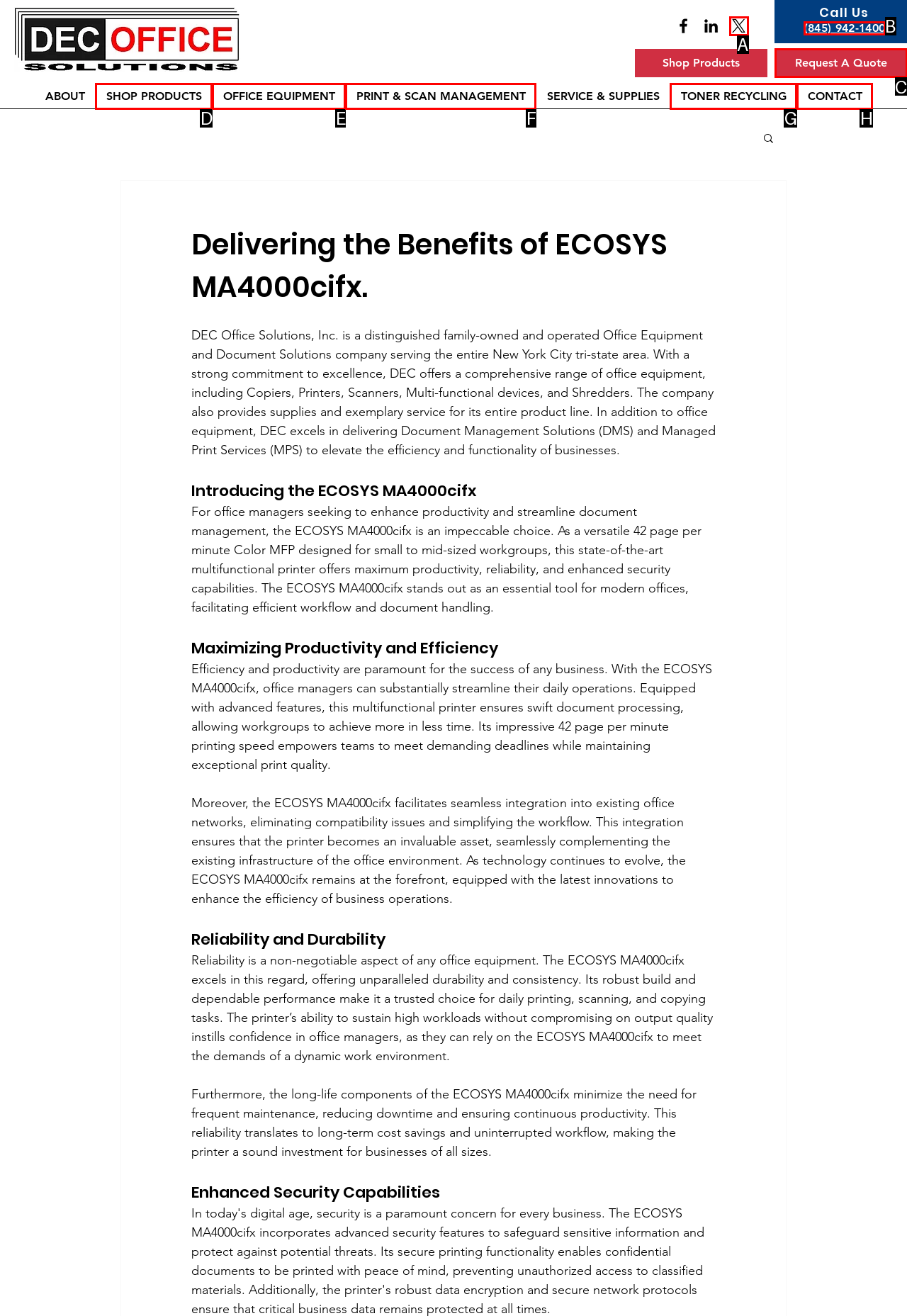Determine which UI element you should click to perform the task: Click the Post Comment button
Provide the letter of the correct option from the given choices directly.

None